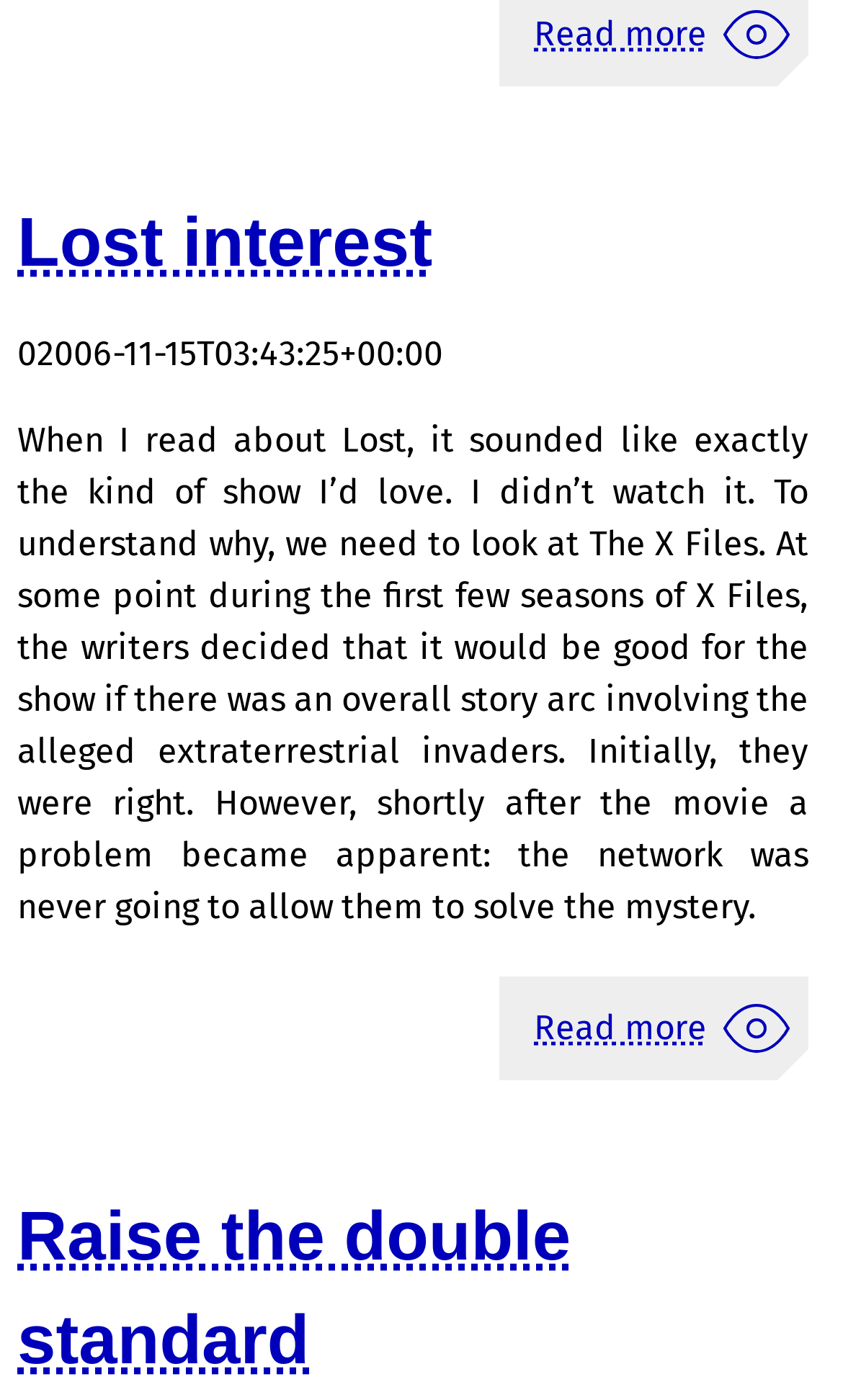Answer the question with a brief word or phrase:
When was the article 'Lost interest' published?

2006-11-15T03:43:25+00:00